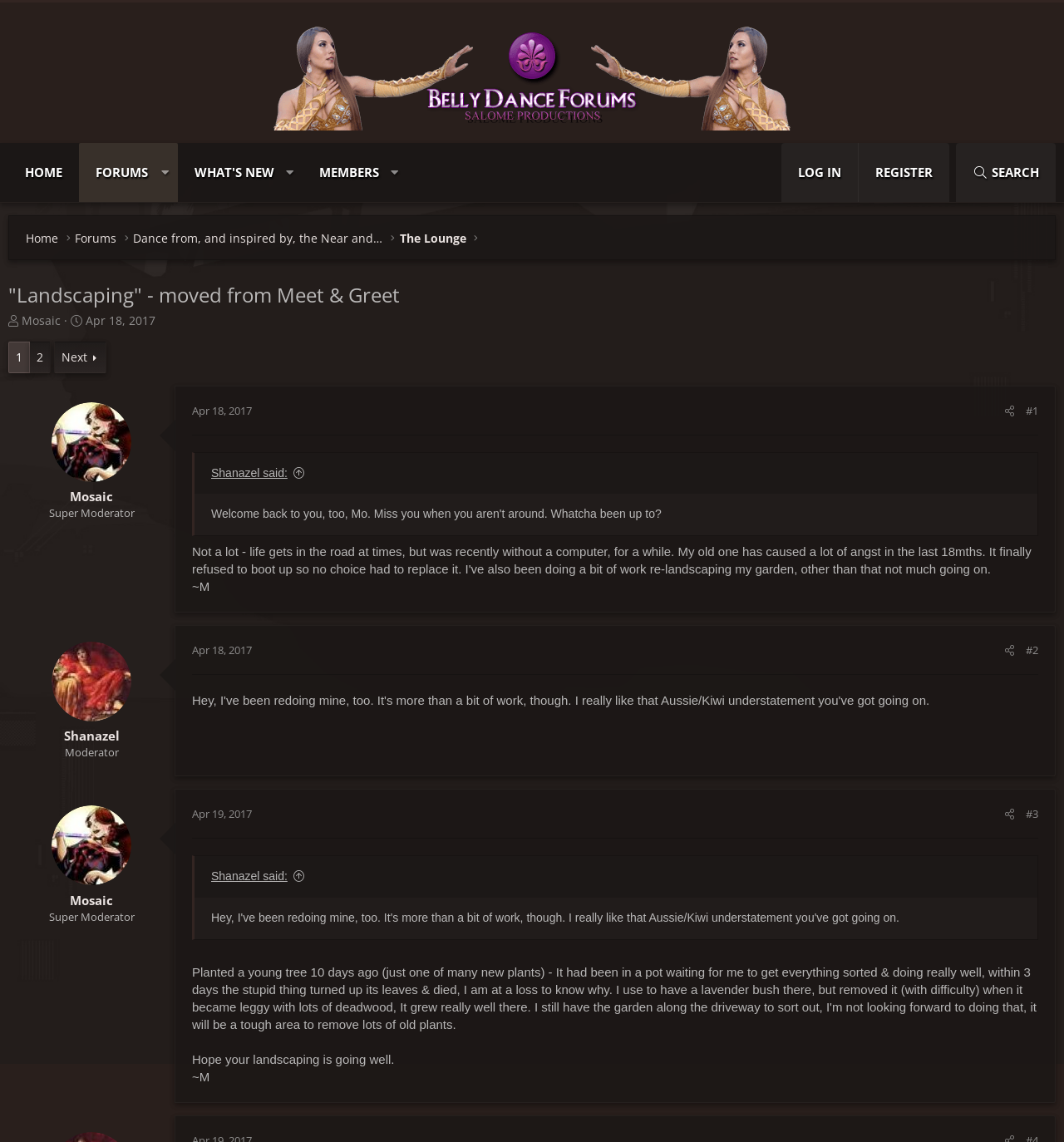Mark the bounding box of the element that matches the following description: "Shanazel said:".

[0.198, 0.762, 0.288, 0.773]